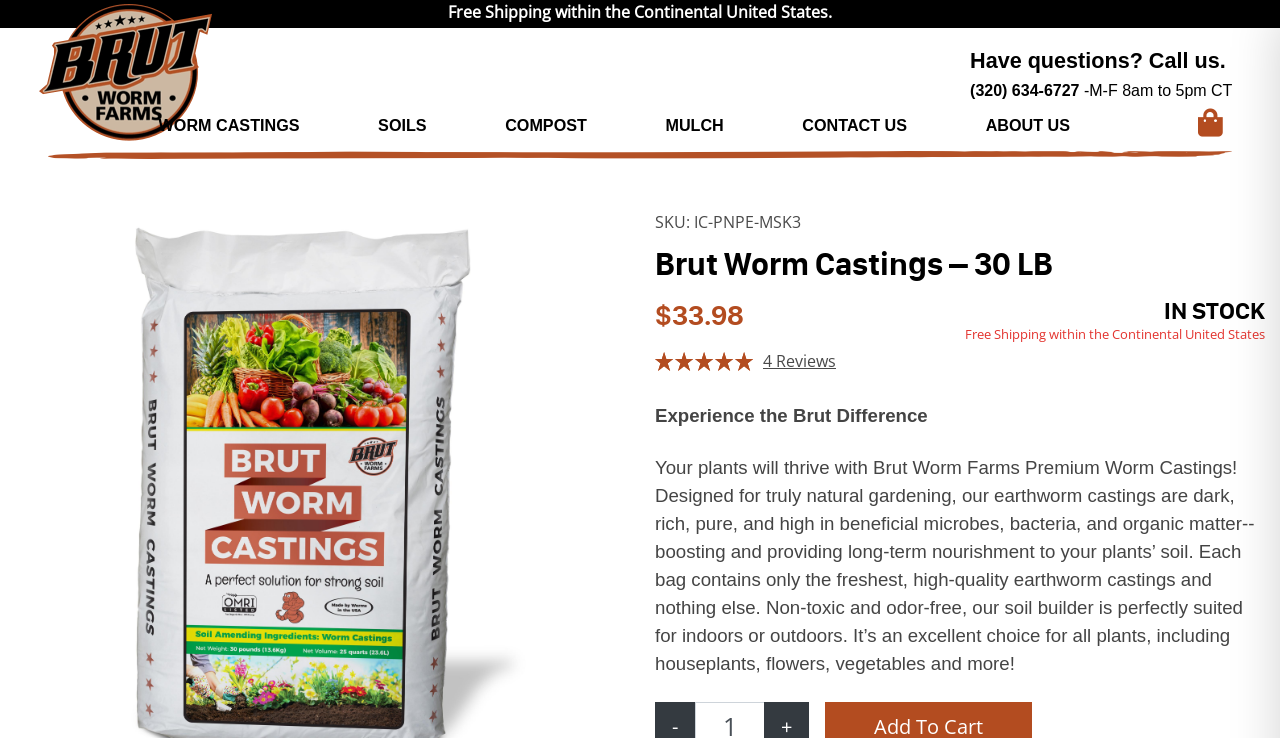Summarize the contents and layout of the webpage in detail.

The webpage appears to be an e-commerce product page for Brut Worm Farms, specifically showcasing their 30 LB Worm Castings product. At the top of the page, there is a logo of Brut Worm Farms, accompanied by a link to the website. Below the logo, there is a brief statement about free shipping within the Continental United States.

The main content of the page is divided into sections. On the left side, there are several links to different categories, including Worm Castings, Soils, Compost, Mulch, Contact Us, and About Us. These links are arranged horizontally, with Worm Castings being the first option.

On the right side, there is a product description section. It starts with a heading that reads "Brut Worm Castings – 30 LB" and is followed by a product code, "SKU: IC-PNPE-MSK3". The price of the product, $33.98, is displayed below the product code. The product is marked as "IN STOCK", and there is a note about free shipping within the Continental United States.

Below the product information, there are five small images arranged horizontally, likely representing different views or features of the product. Next to the images, there is a rating section with a score of 4 out of 5, accompanied by a "Reviews" label.

The main product description is a lengthy paragraph that explains the benefits and features of Brut Worm Farms Premium Worm Castings. It highlights the natural and non-toxic properties of the product, its suitability for various types of plants, and its ability to provide long-term nourishment to the soil.

At the bottom of the page, there is a heading that reads "Experience the Brut Difference", which is likely a slogan or a tagline for the brand.